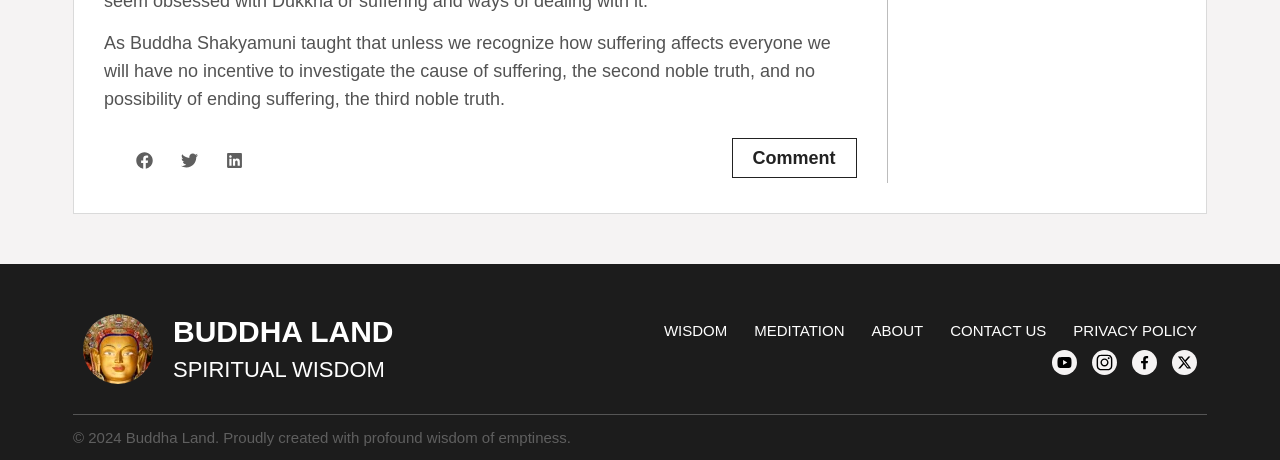Bounding box coordinates must be specified in the format (top-left x, top-left y, bottom-right x, bottom-right y). All values should be floating point numbers between 0 and 1. What are the bounding box coordinates of the UI element described as: Contact us

[0.742, 0.691, 0.817, 0.75]